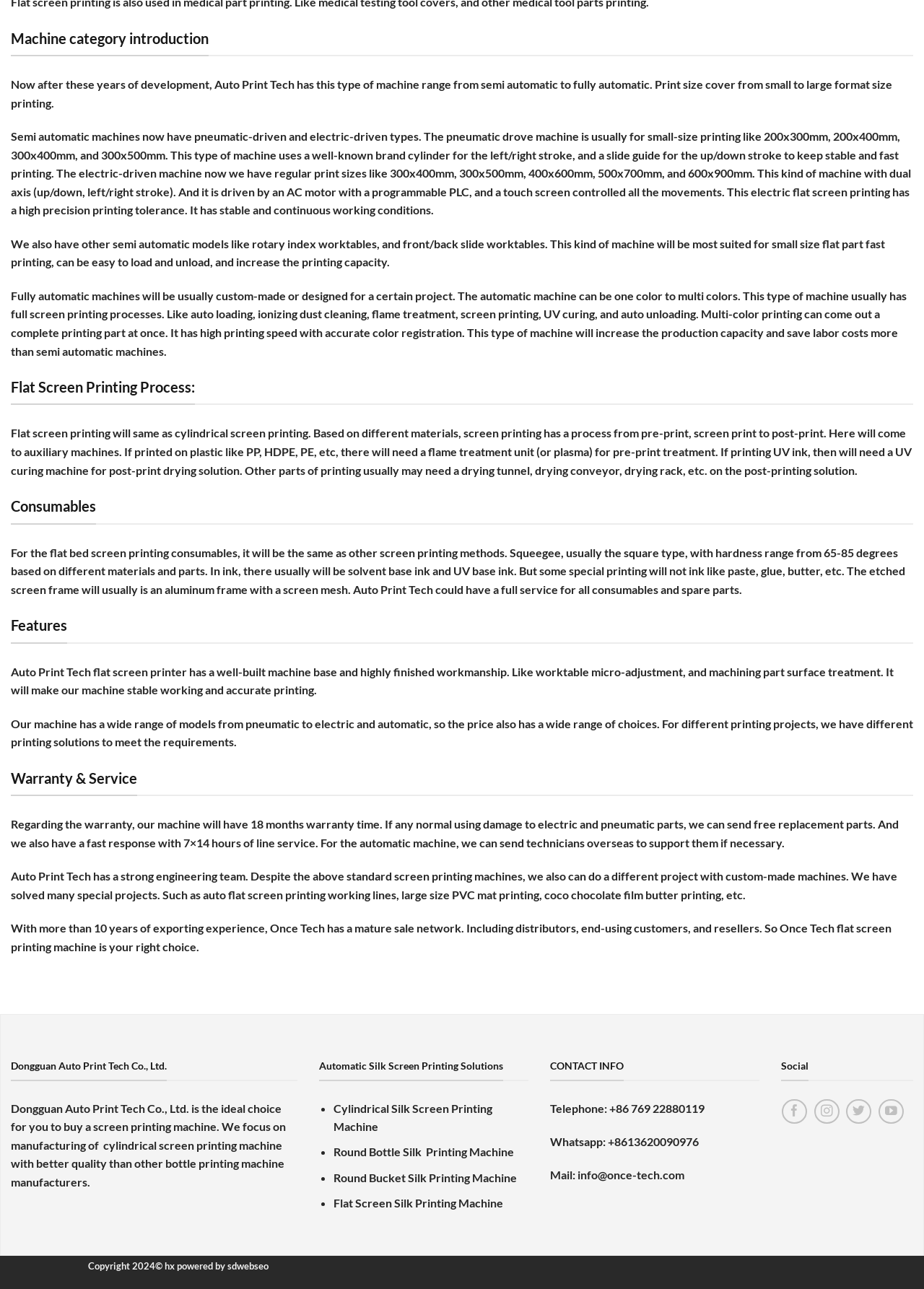What is the warranty period for Auto Print Tech machines?
From the image, provide a succinct answer in one word or a short phrase.

18 months